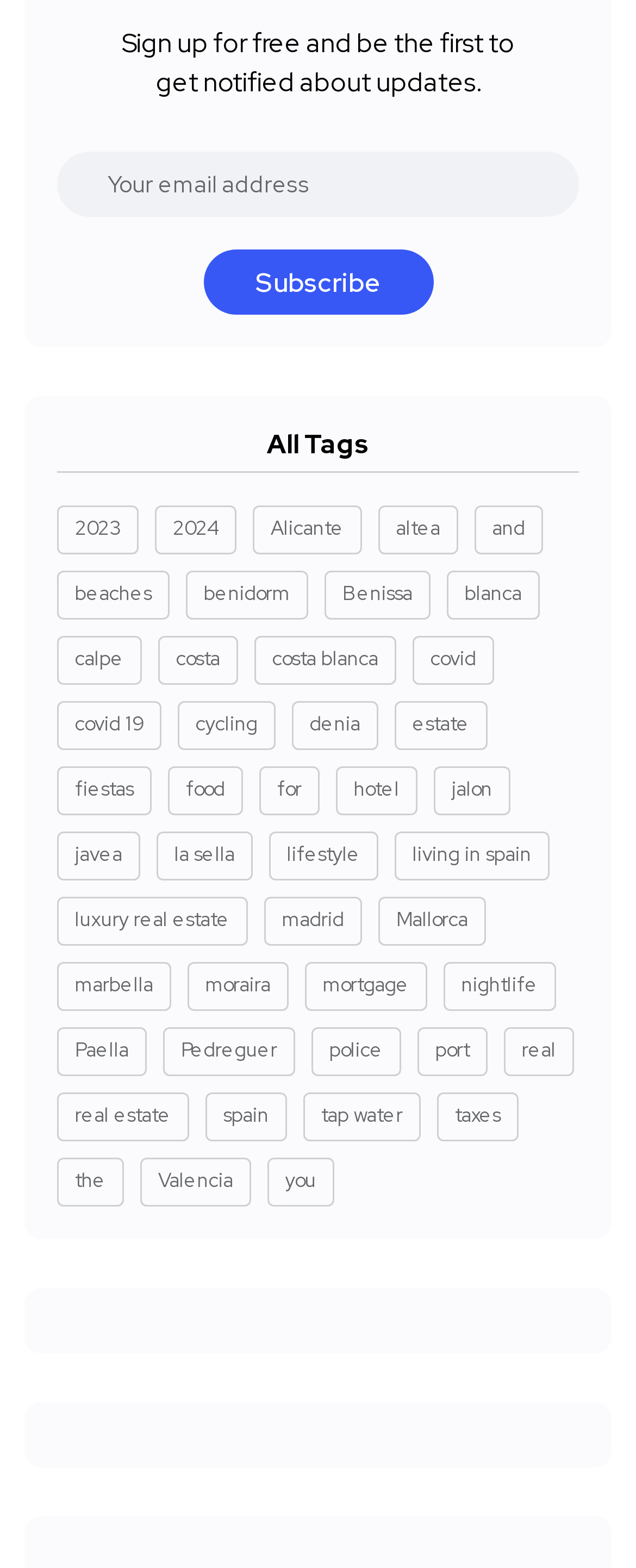Please determine the bounding box coordinates for the UI element described here. Use the format (top-left x, top-left y, bottom-right x, bottom-right y) with values bounded between 0 and 1: real estate

[0.09, 0.697, 0.297, 0.728]